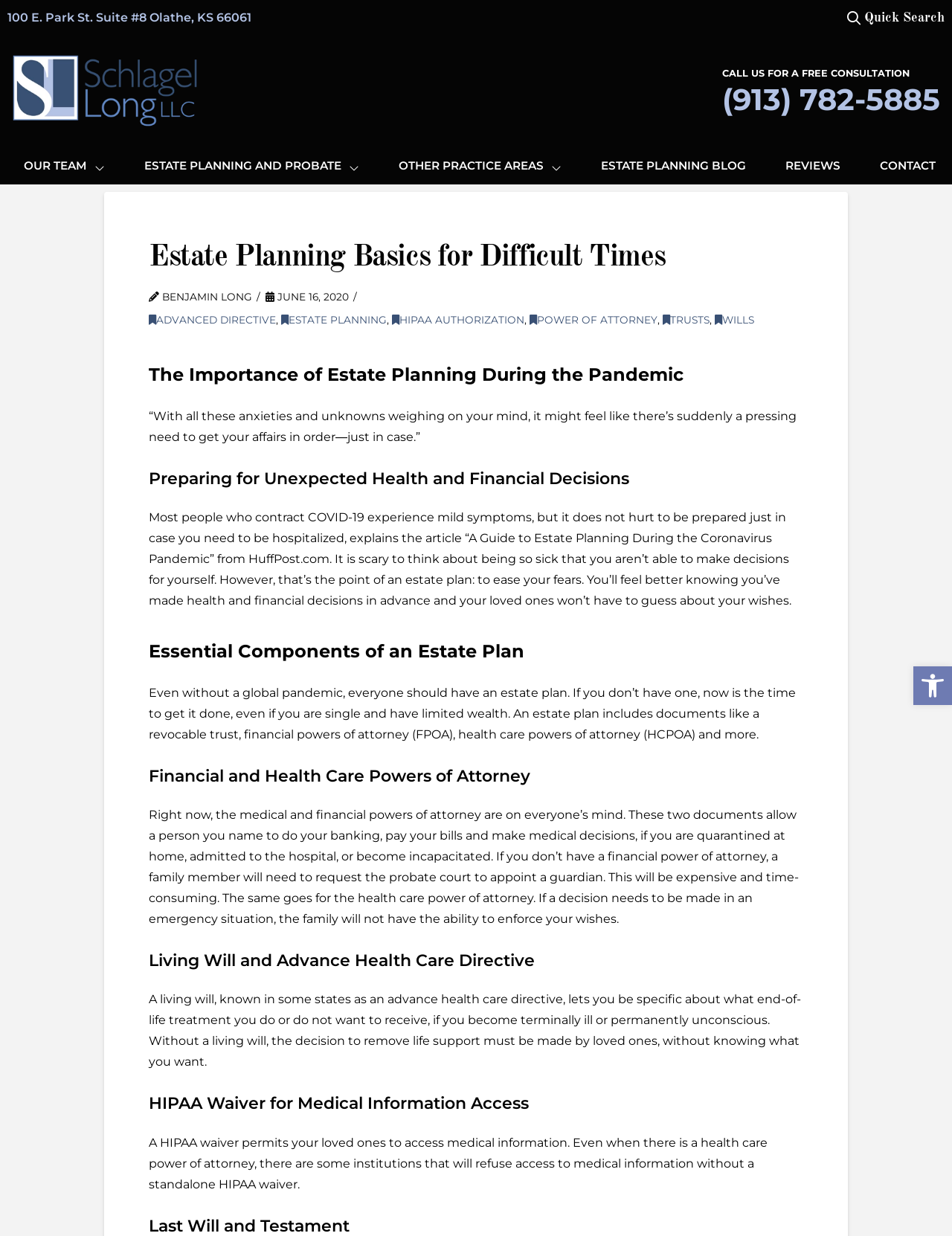What is the phone number to call for a free consultation?
Examine the image and provide an in-depth answer to the question.

I found the phone number by looking at the link with the text 'CALL US FOR A FREE CONSULTATION' and the corresponding link text is '(913) 782-5885'.